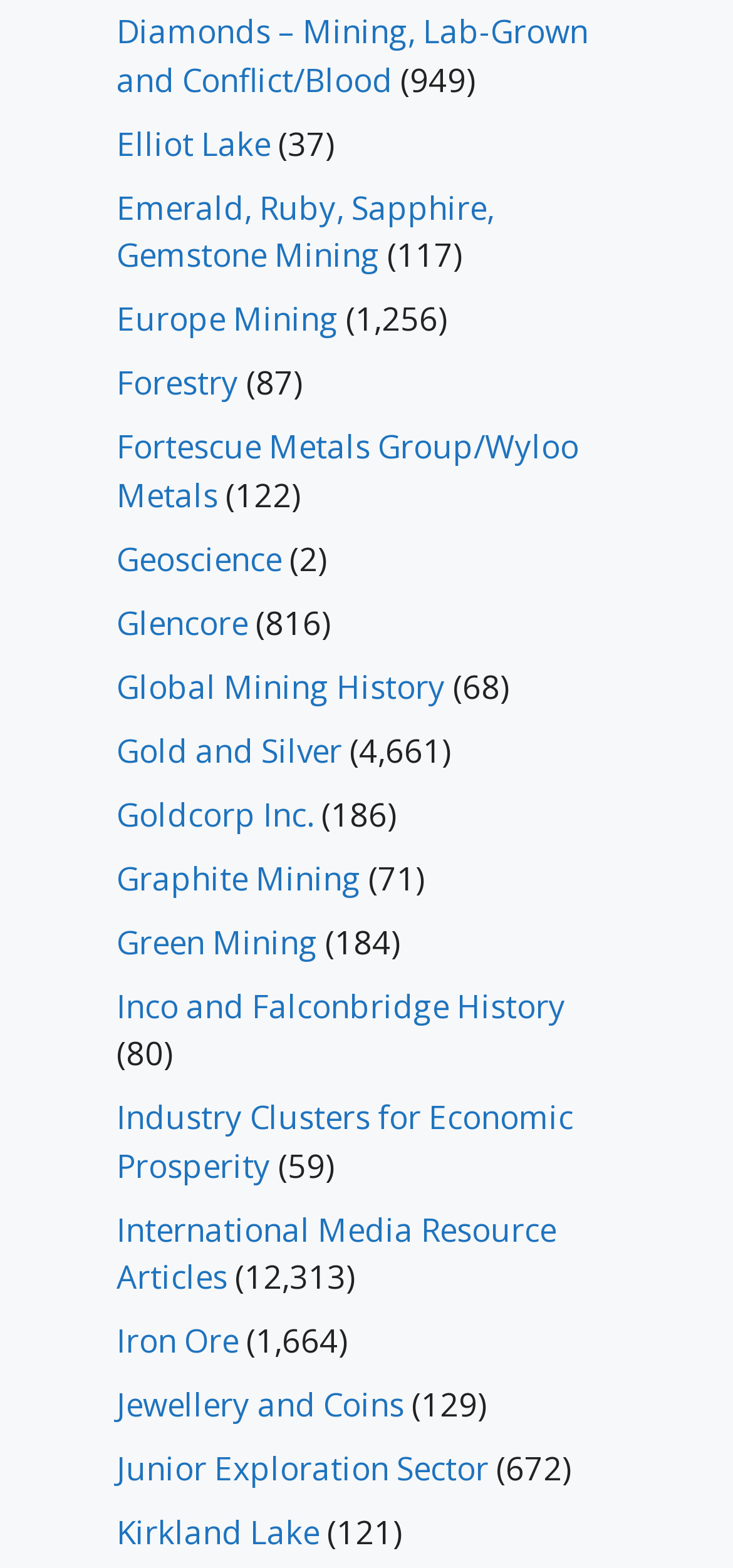Respond with a single word or phrase:
How many links are there on the webpage?

50